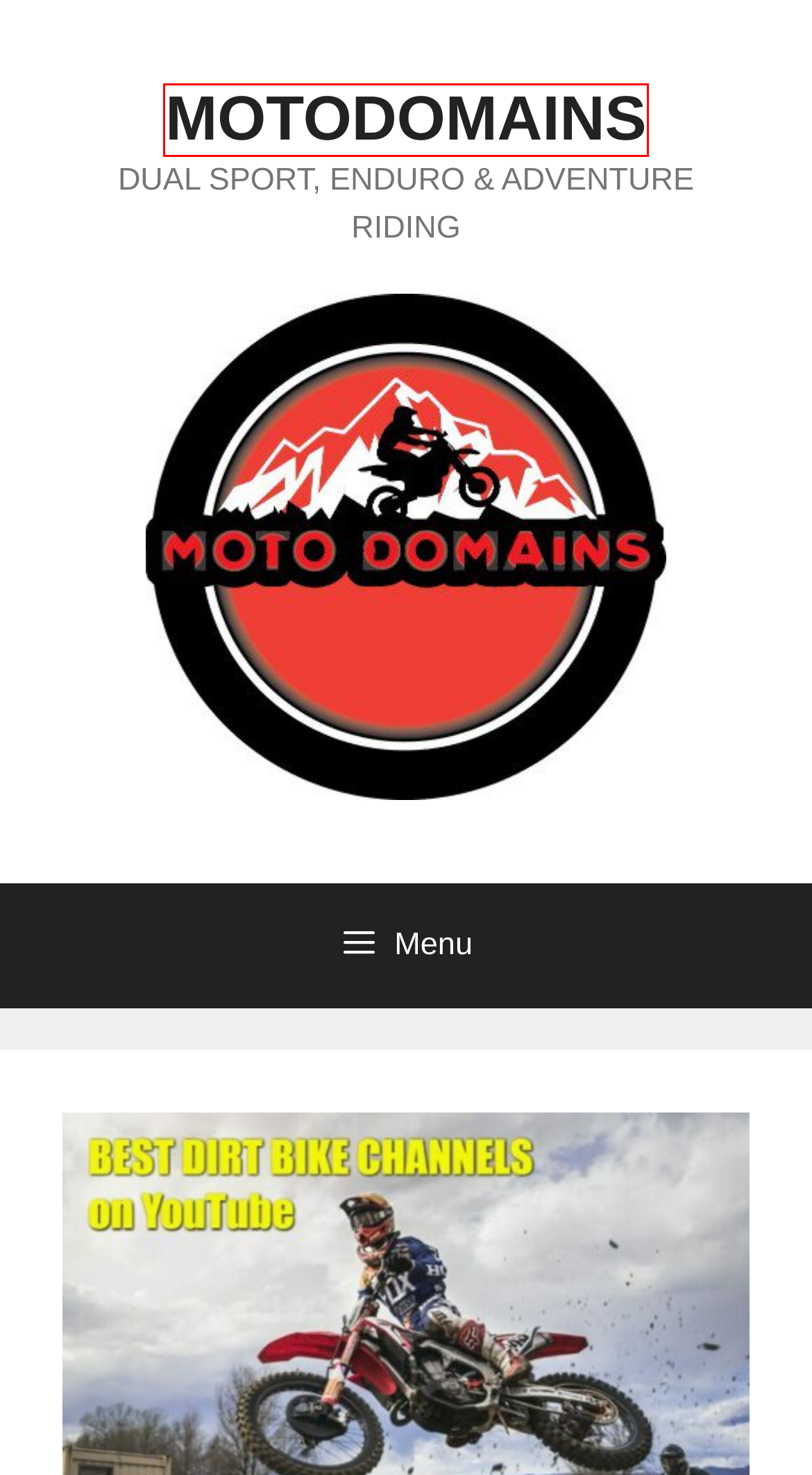Analyze the screenshot of a webpage with a red bounding box and select the webpage description that most accurately describes the new page resulting from clicking the element inside the red box. Here are the candidates:
A. About Me | MOTODOMAINS
B. Bike Reviews | MOTODOMAINS
C. Adventure Motorcycle Camping | MOTODOMAINS
D. Dirt Bike Riding Tips | MOTODOMAINS
E. Motodomains - Dual Sport, Enduro & Adventure Riding
F. Dirt Bike Security Guide (Steps To Take) | MOTODOMAINS
G. Dirt Bike History | MOTODOMAINS
H. Dirt Bike Setup for Beginners | MOTODOMAINS

E